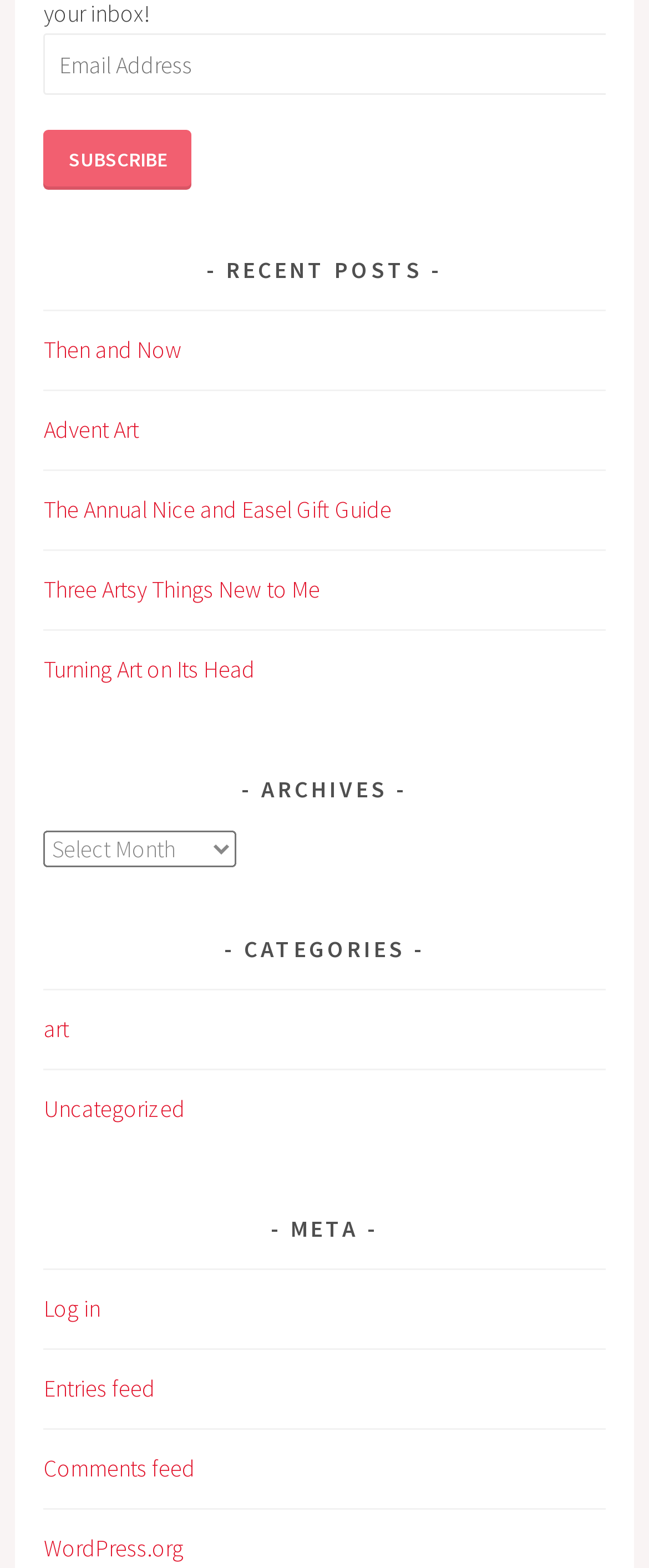Reply to the question with a brief word or phrase: What type of content is listed under 'RECENT POSTS'?

Blog posts